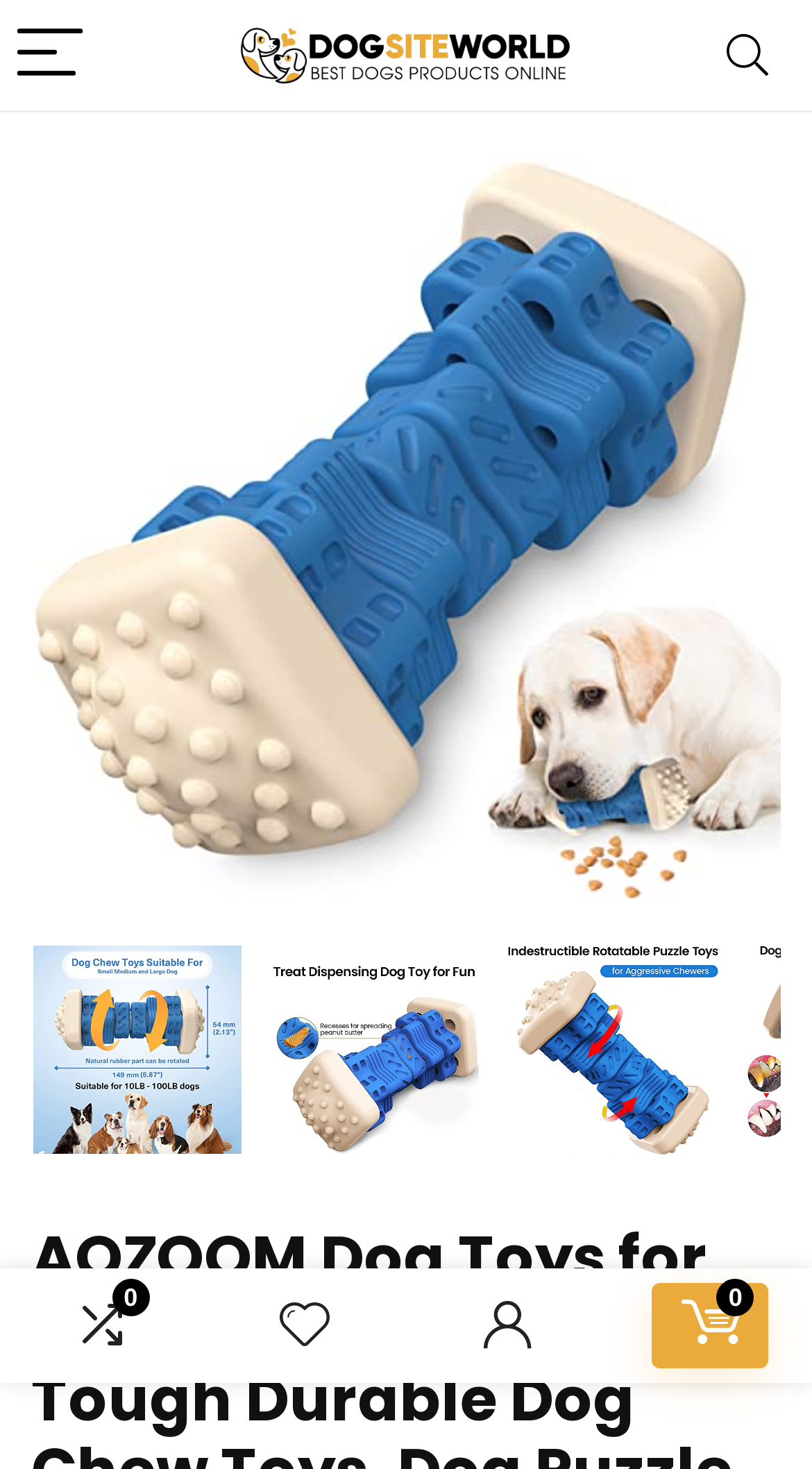Using the description: "aria-label="Menu"", determine the UI element's bounding box coordinates. Ensure the coordinates are in the format of four float numbers between 0 and 1, i.e., [left, top, right, bottom].

[0.0, 0.0, 0.123, 0.075]